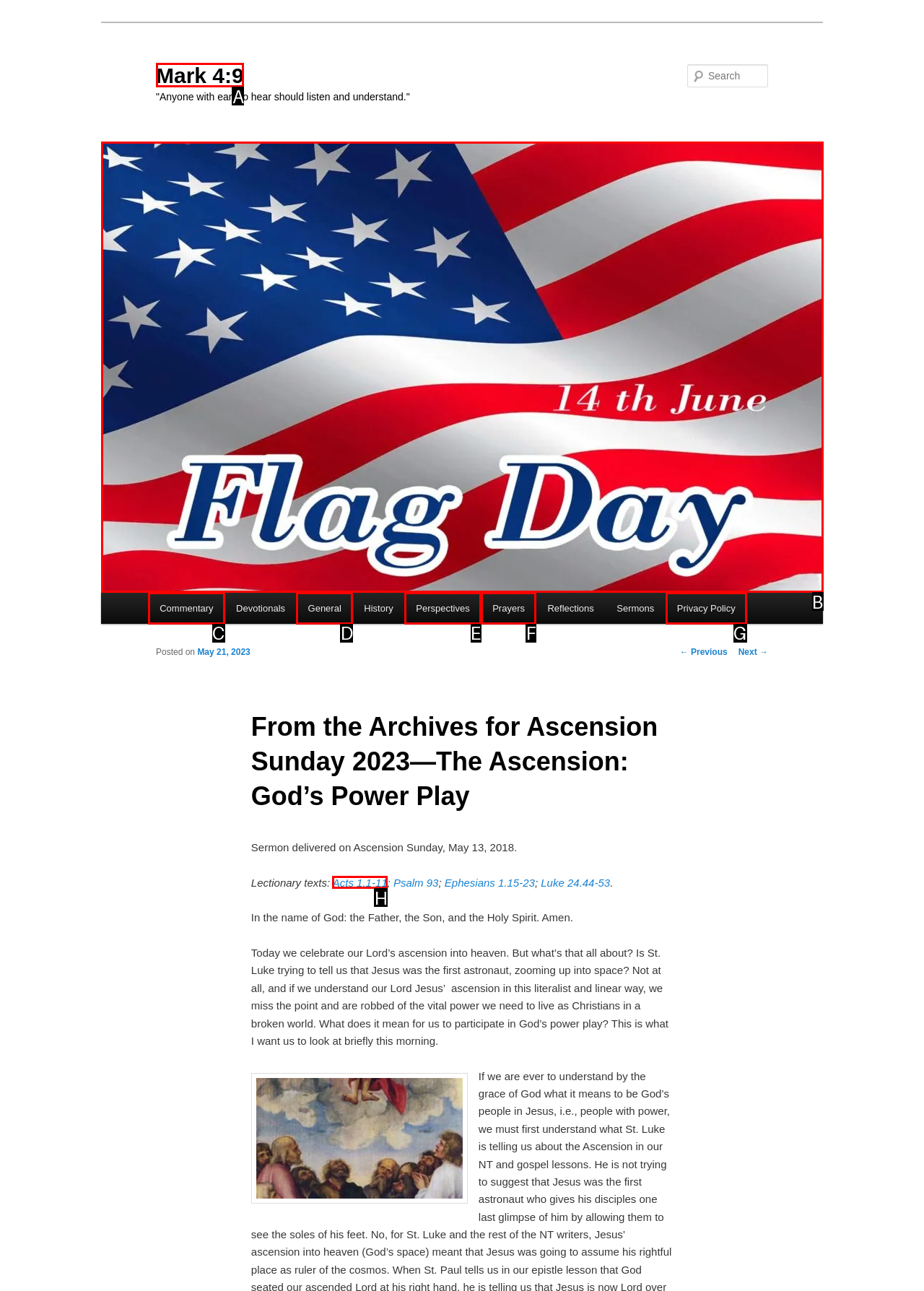Looking at the description: Privacy Policy, identify which option is the best match and respond directly with the letter of that option.

G